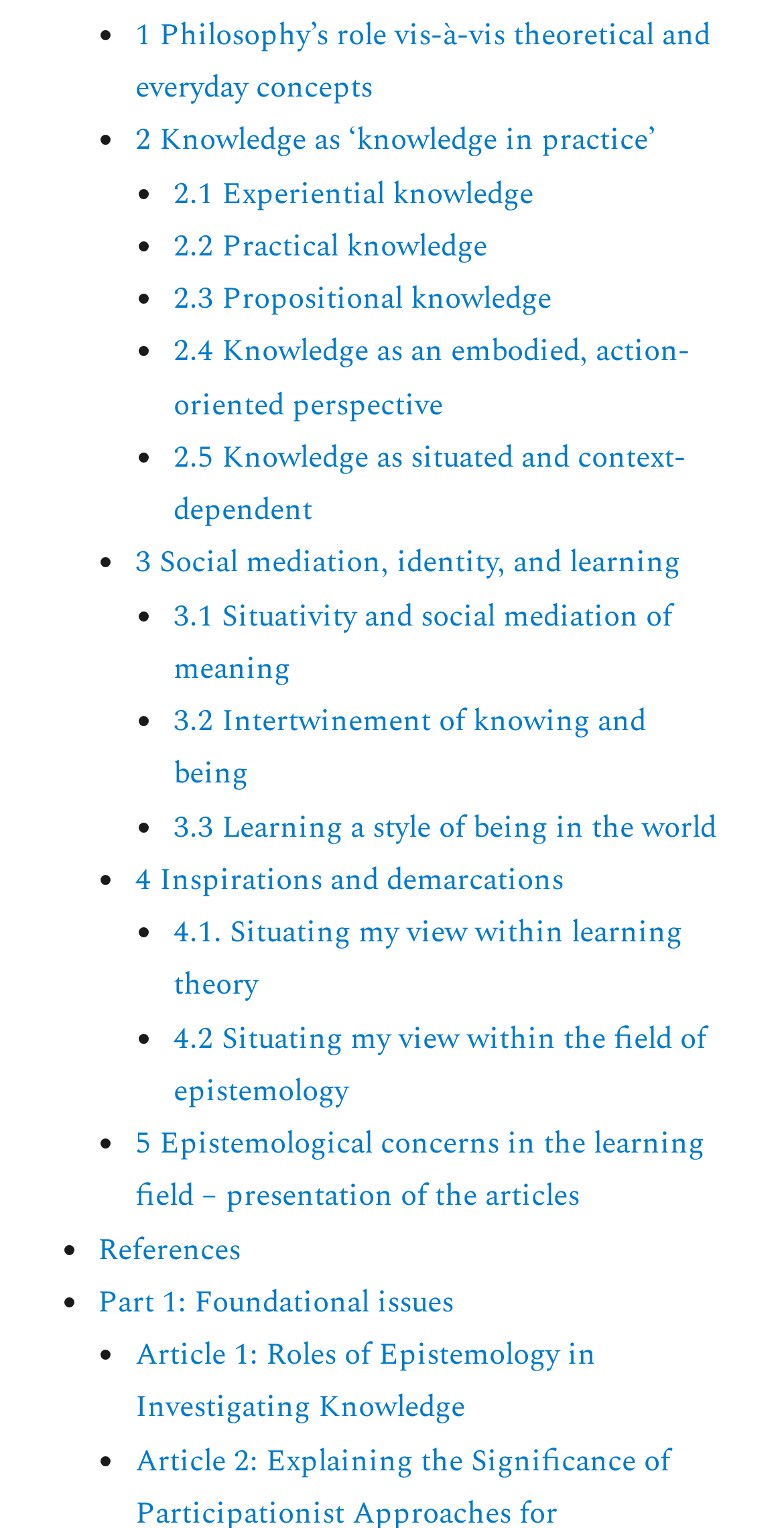Answer the question below with a single word or a brief phrase: 
What is the first subtopic under '3 Social mediation, identity, and learning'?

3.1 Situativity and social mediation of meaning